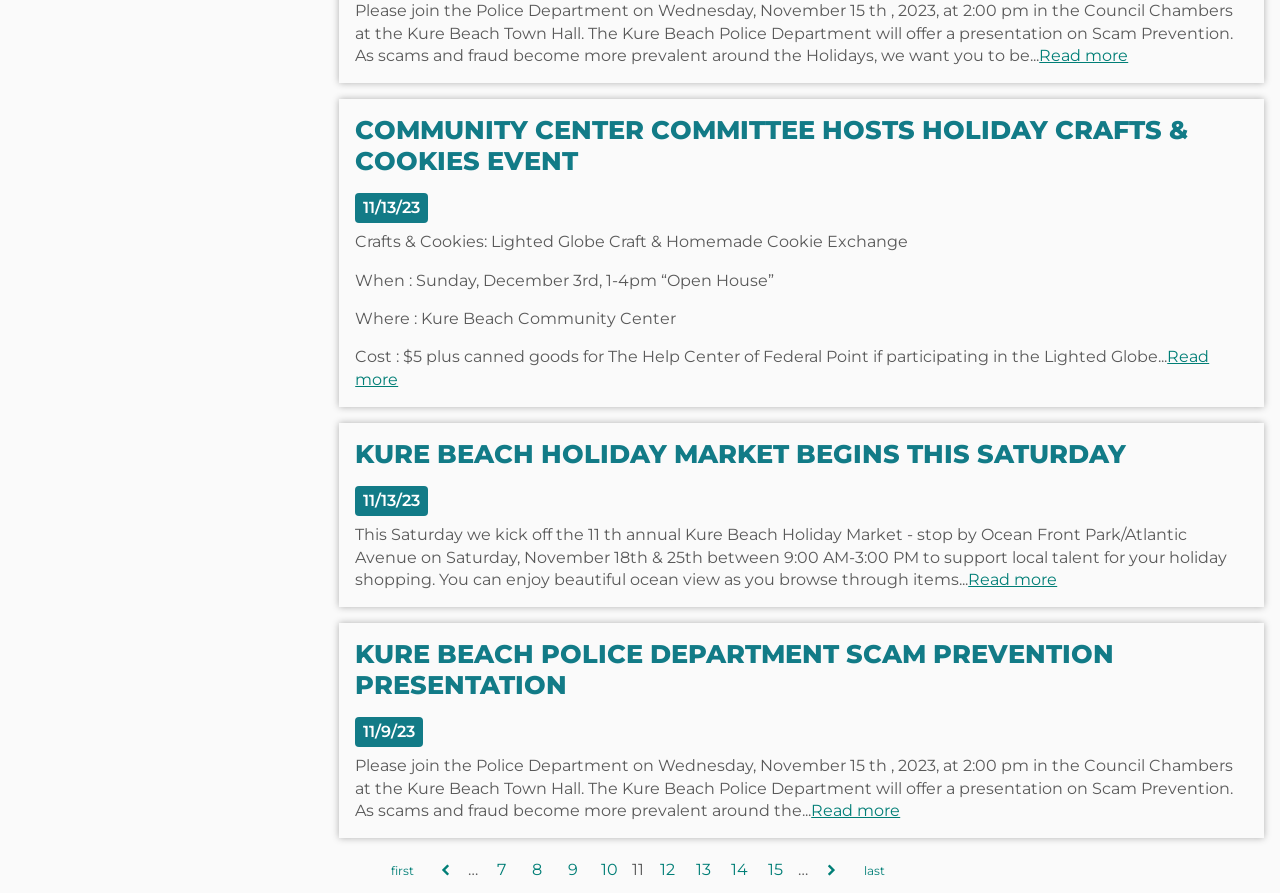How much does it cost to participate in the Lighted Globe Craft & Homemade Cookie Exchange?
Refer to the image and provide a thorough answer to the question.

I found the answer by reading the text under the heading 'COMMUNITY CENTER COMMITTEE HOSTS HOLIDAY CRAFTS & COOKIES EVENT', which states 'Cost : $5 plus canned goods for The Help Center of Federal Point if participating in the Lighted Globe...'